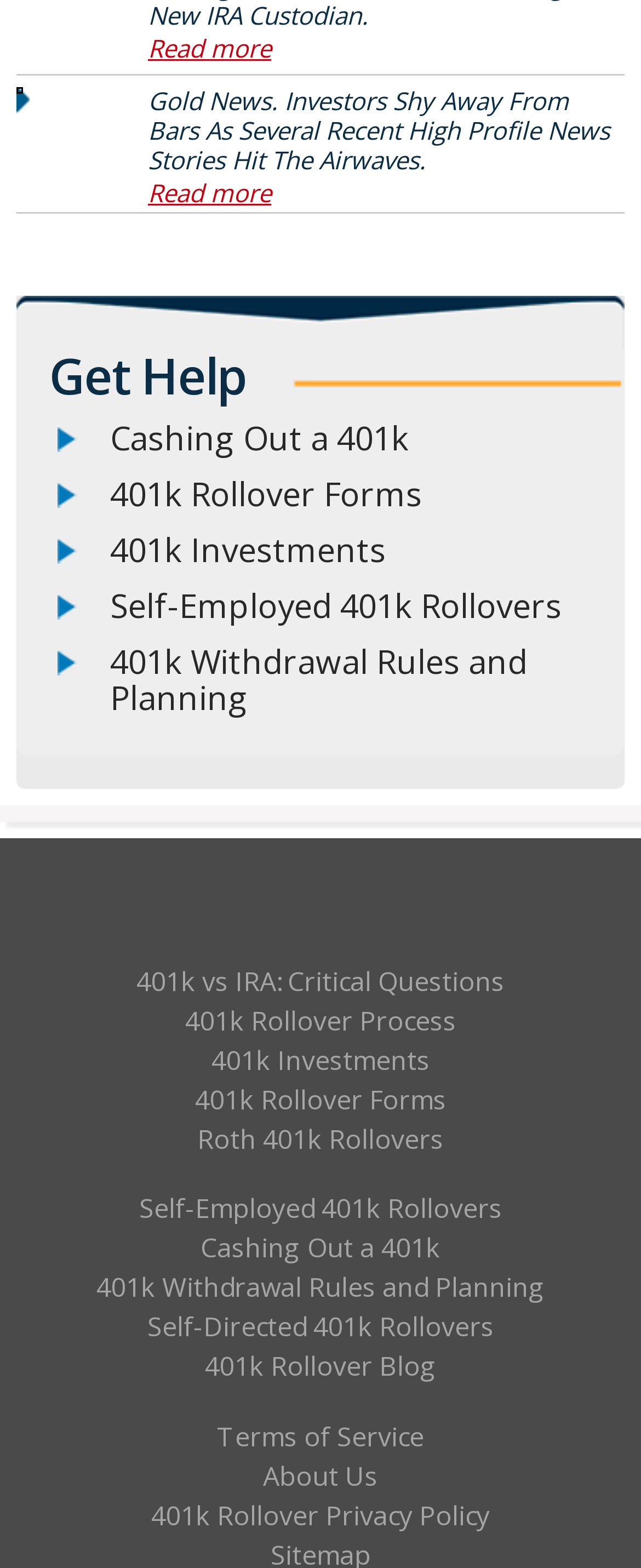Please determine the bounding box coordinates for the element that should be clicked to follow these instructions: "Read more about gold news".

[0.067, 0.054, 0.974, 0.132]